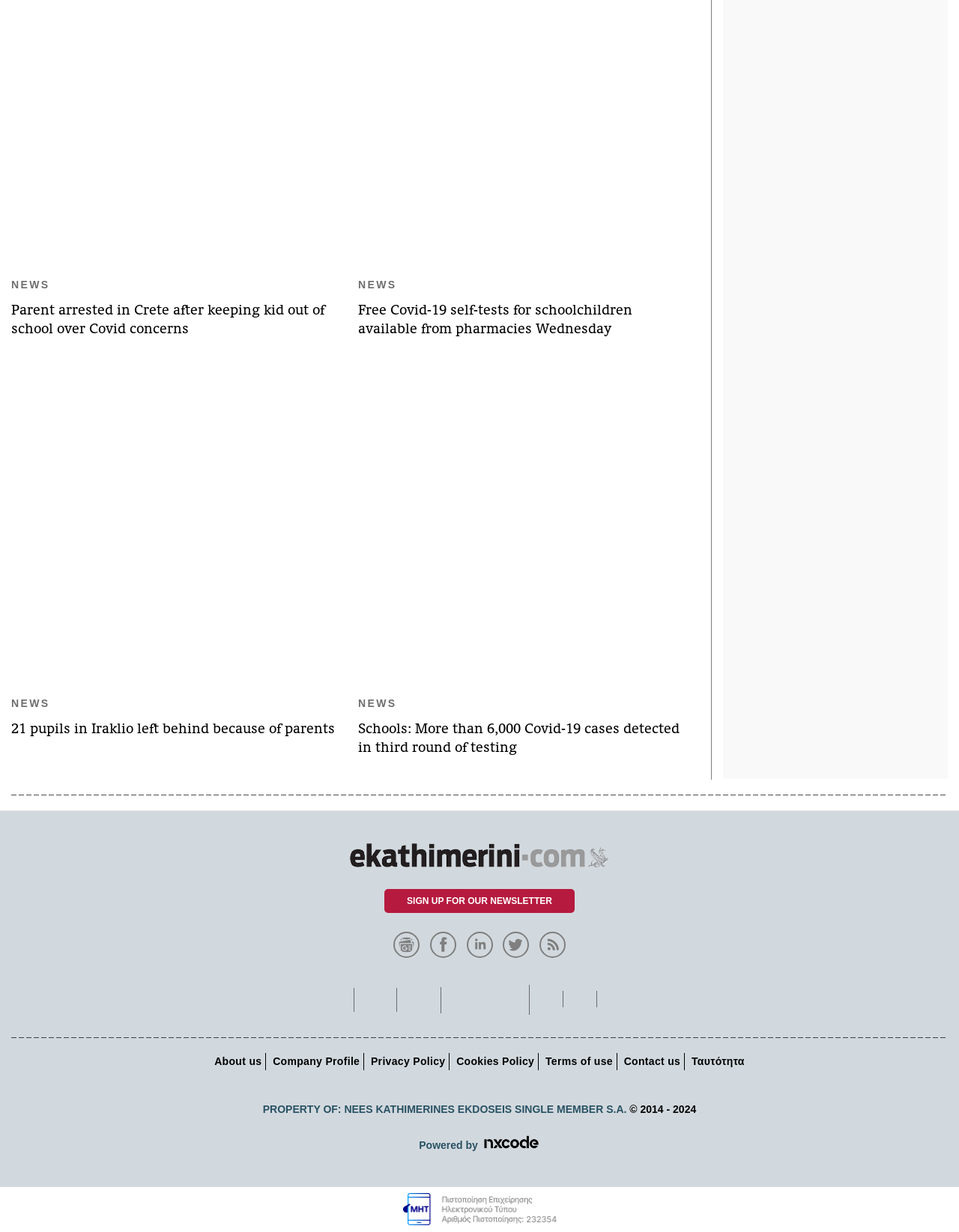Identify the bounding box coordinates of the clickable region necessary to fulfill the following instruction: "Read news about parent arrested in Crete". The bounding box coordinates should be four float numbers between 0 and 1, i.e., [left, top, right, bottom].

[0.012, 0.244, 0.35, 0.275]